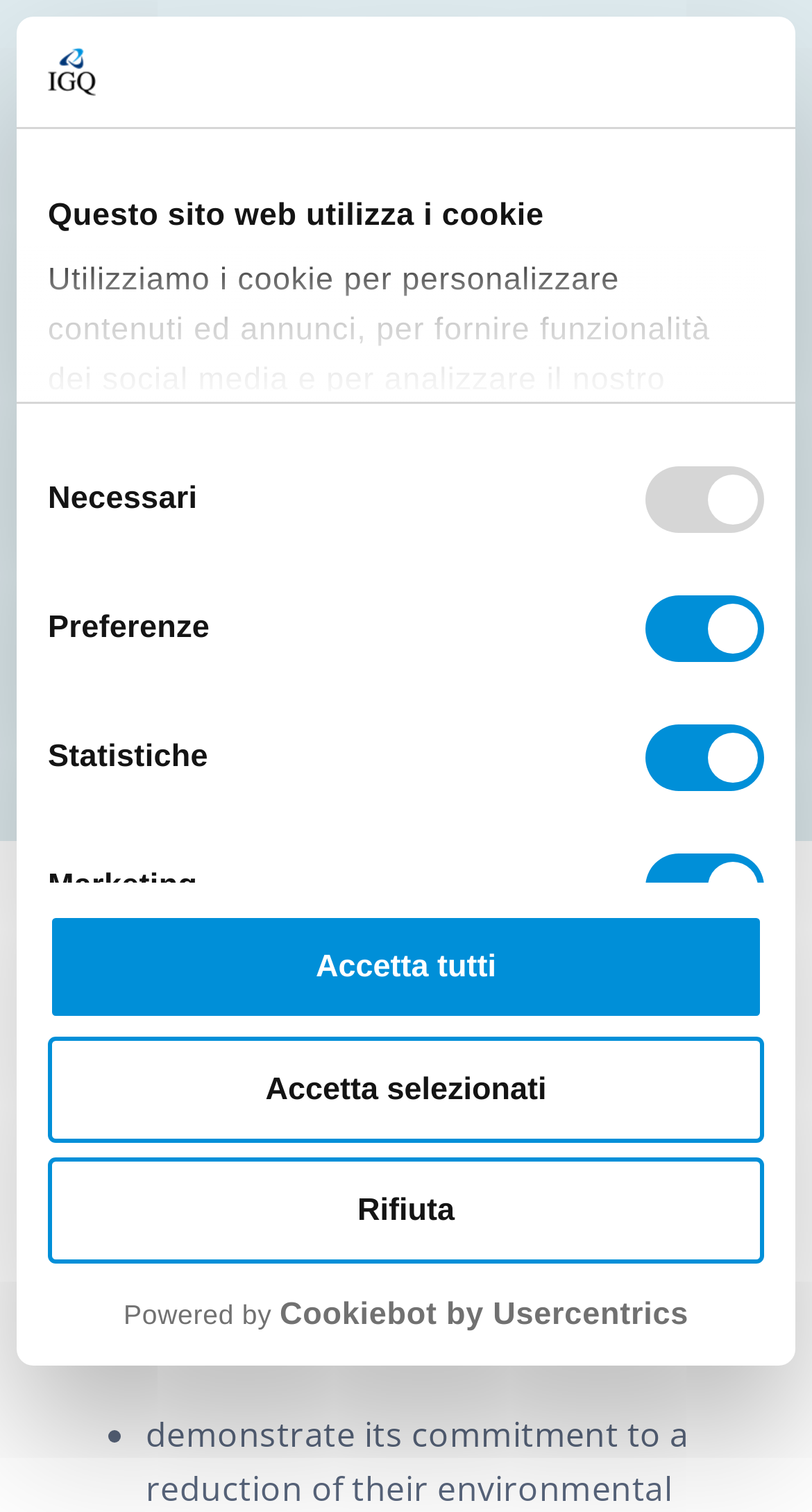What is the purpose of ISO 14001 certification?
Based on the image, provide your answer in one word or phrase.

Environmental management